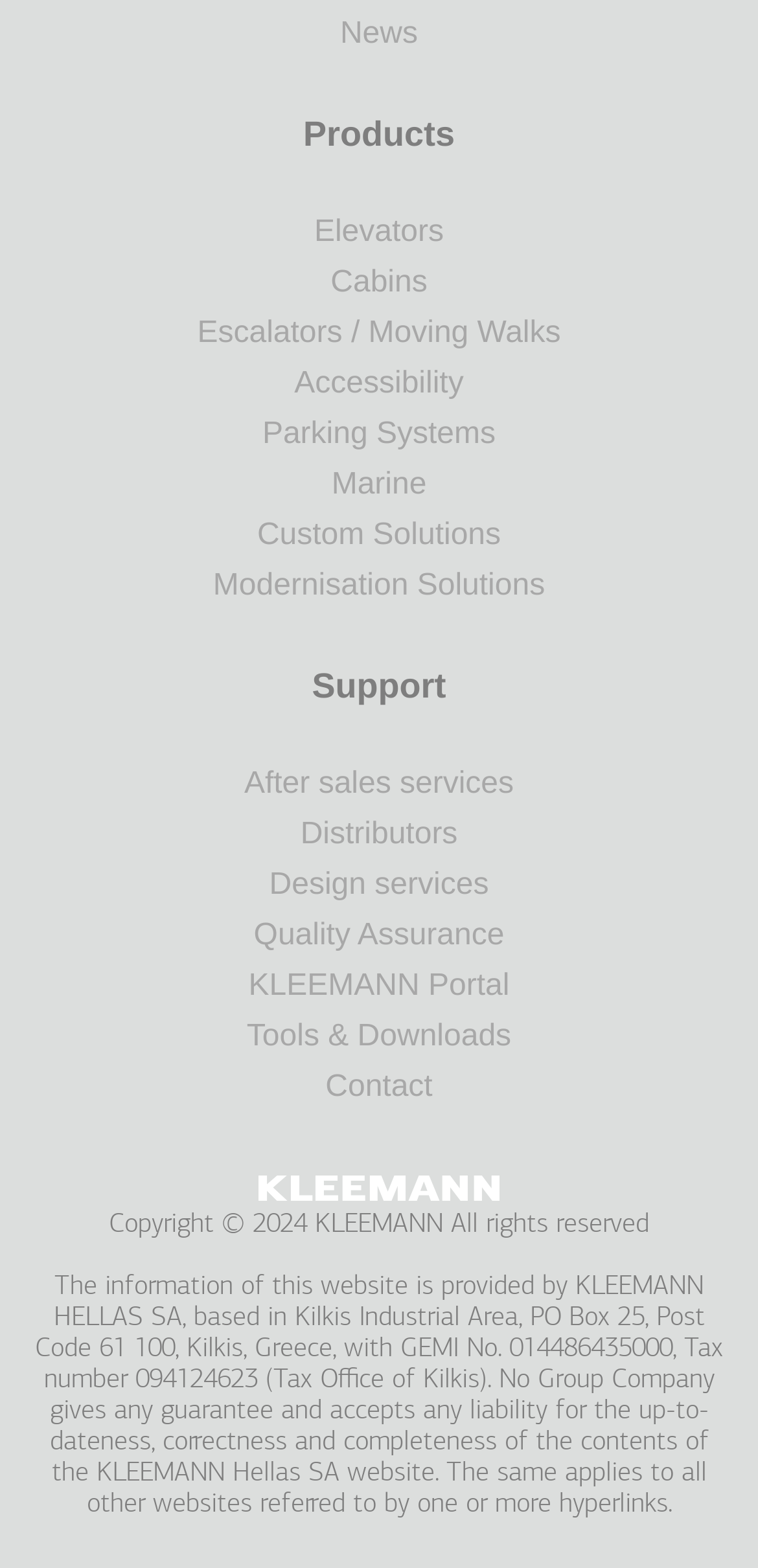How many links are there on the homepage?
Please answer the question with as much detail as possible using the screenshot.

By counting the number of links on the page, including the top navigation menu and the links at the bottom, I can see that there are a total of 19 links on the homepage.